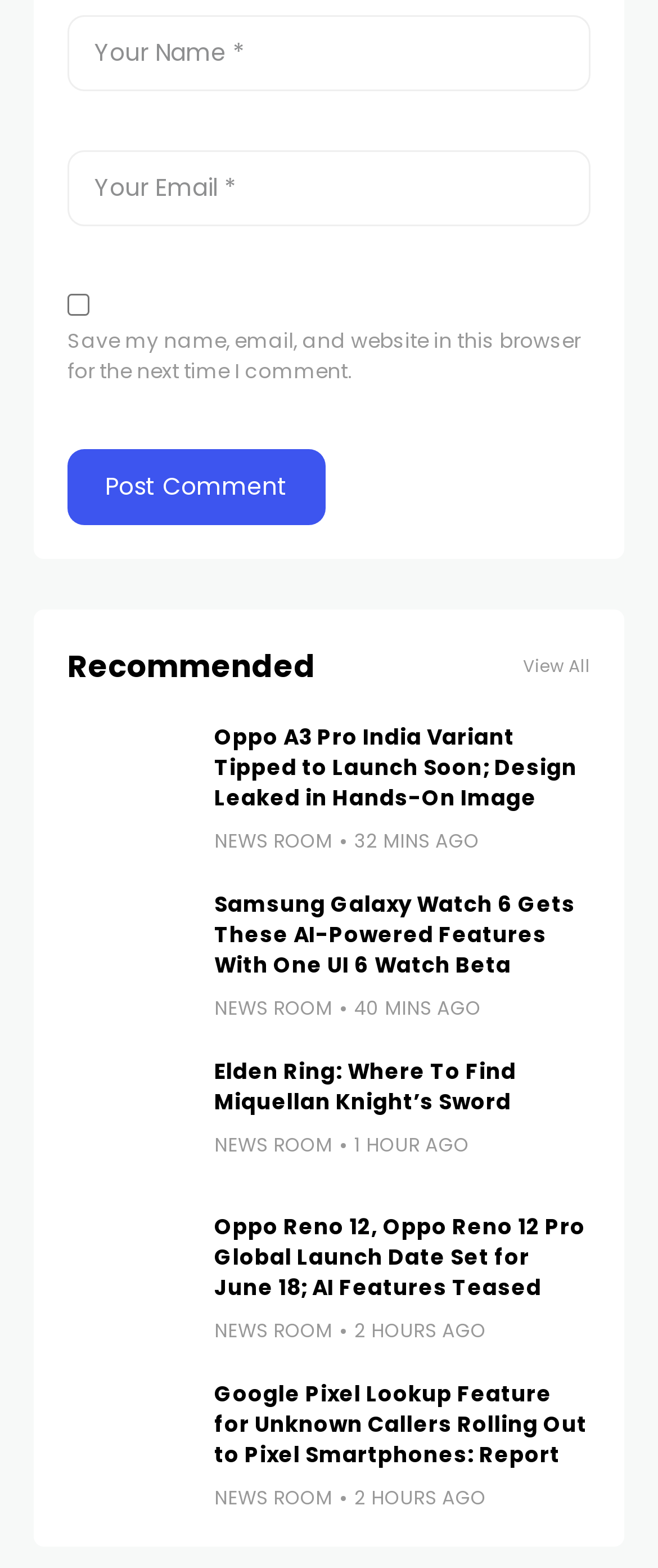Using the webpage screenshot, find the UI element described by News Room. Provide the bounding box coordinates in the format (top-left x, top-left y, bottom-right x, bottom-right y), ensuring all values are floating point numbers between 0 and 1.

[0.326, 0.84, 0.505, 0.858]